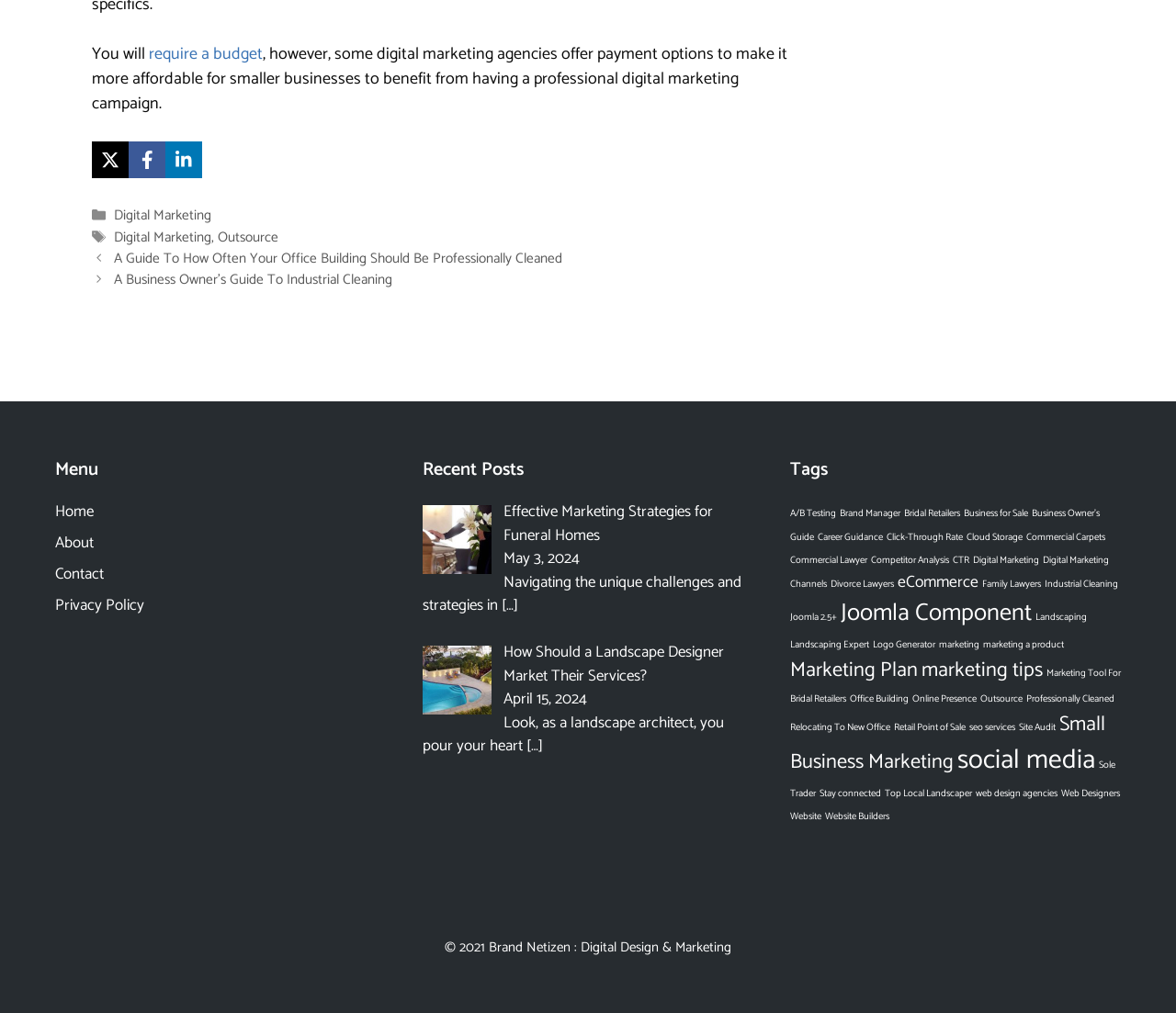Find the bounding box coordinates of the element to click in order to complete this instruction: "Click on the 'About' link". The bounding box coordinates must be four float numbers between 0 and 1, denoted as [left, top, right, bottom].

[0.047, 0.523, 0.08, 0.549]